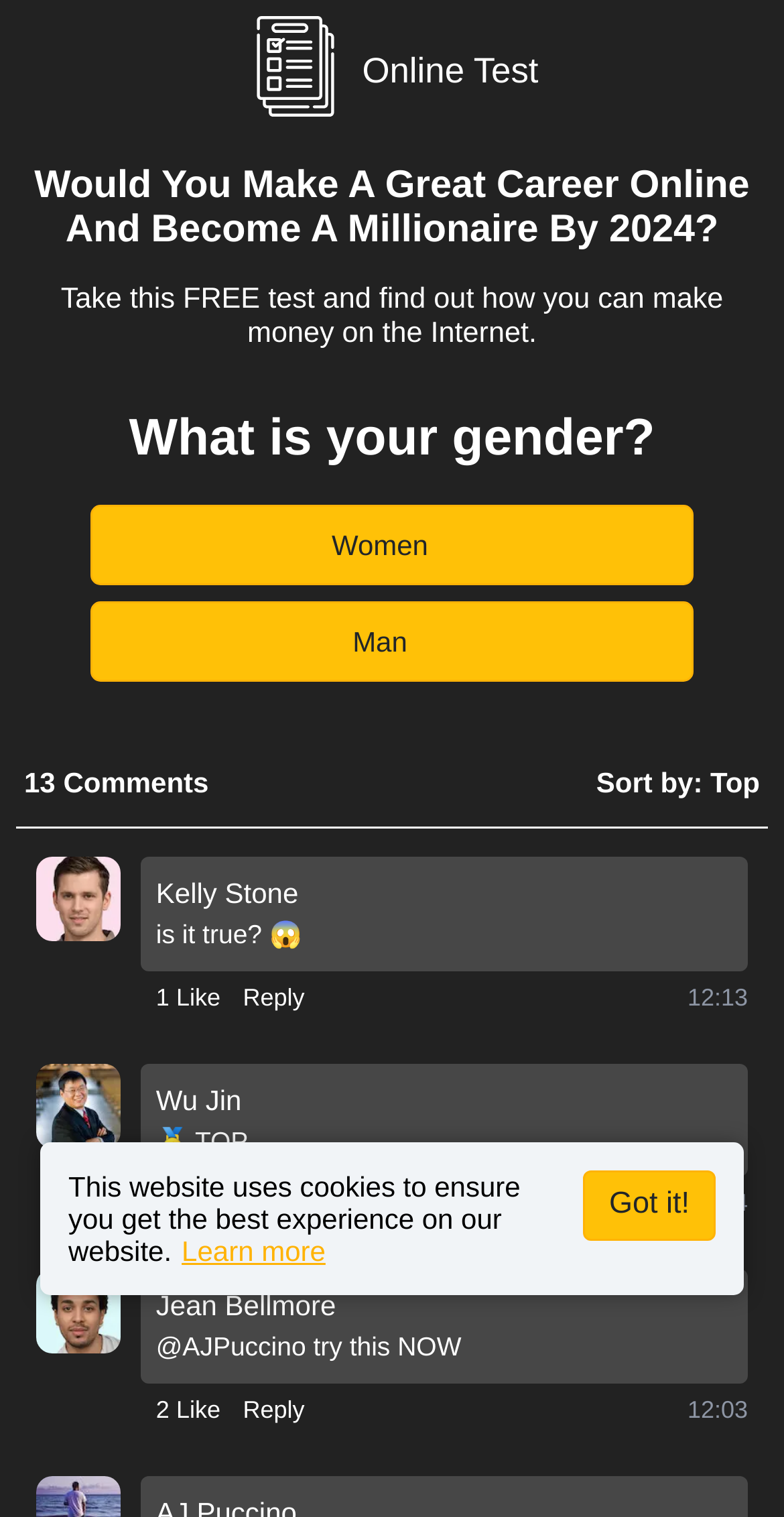Extract the bounding box coordinates for the described element: "Got it!". The coordinates should be represented as four float numbers between 0 and 1: [left, top, right, bottom].

[0.744, 0.771, 0.913, 0.818]